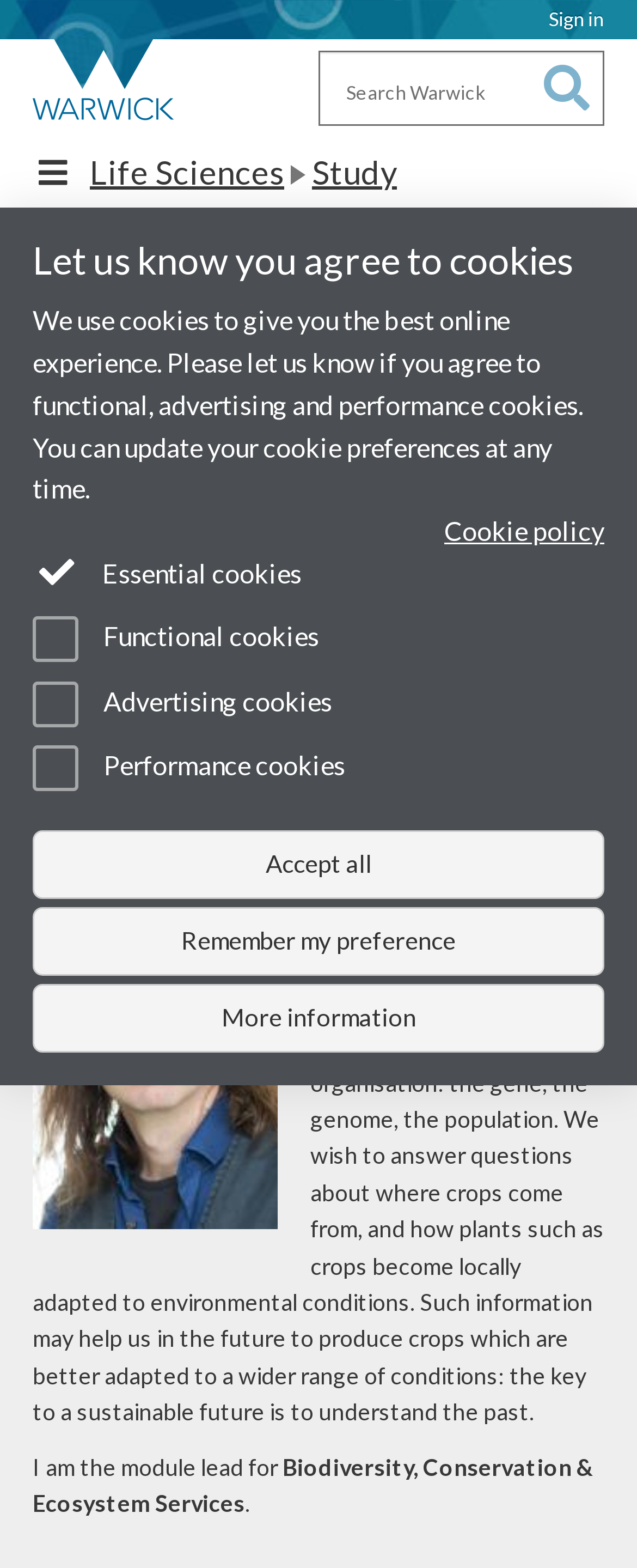Identify the title of the webpage and provide its text content.

Life Sciences Study